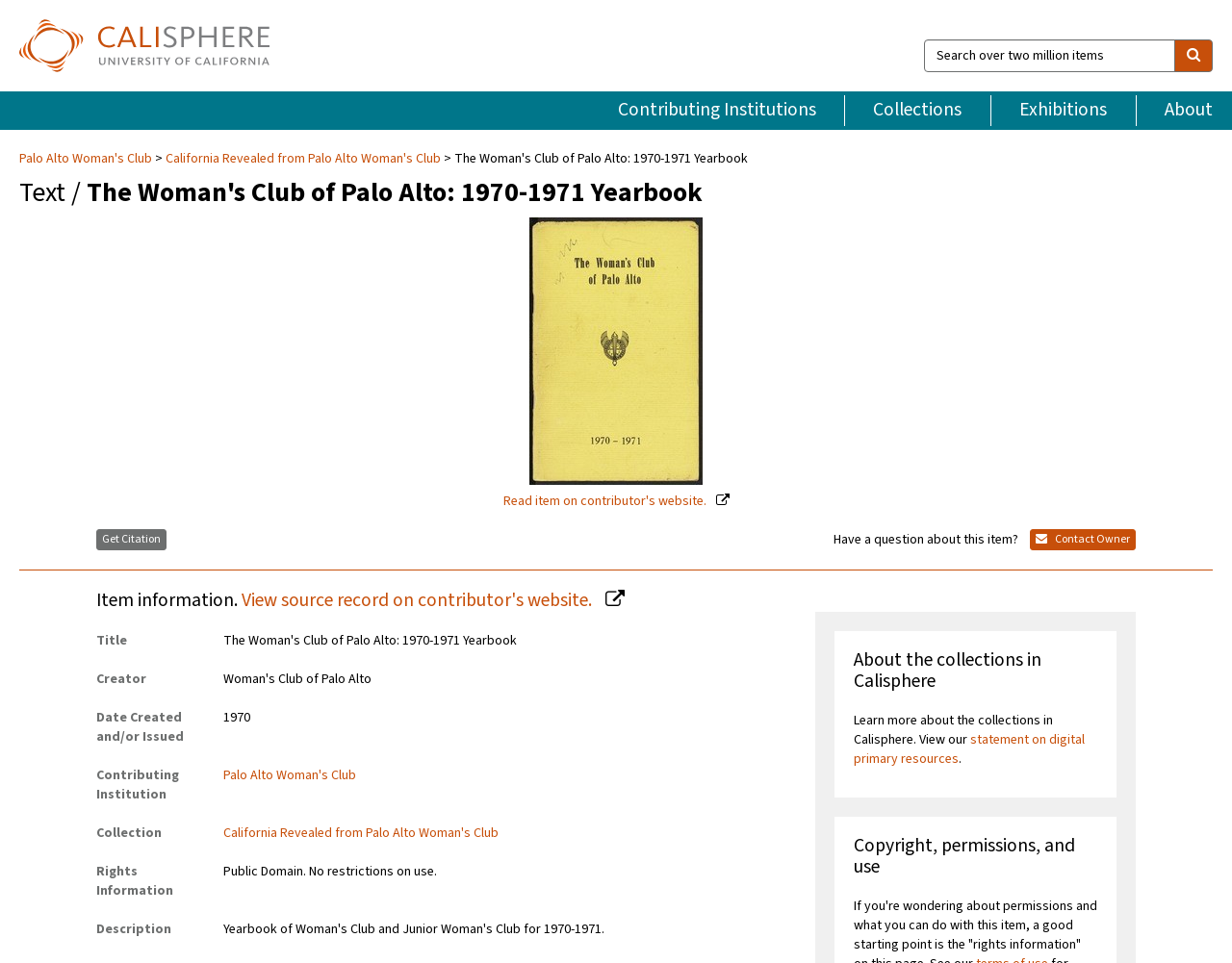What is the date created and/or issued of the yearbook?
Look at the image and construct a detailed response to the question.

I found the answer by looking at the item information section where it lists the 'Date Created and/or Issued' as 1970.